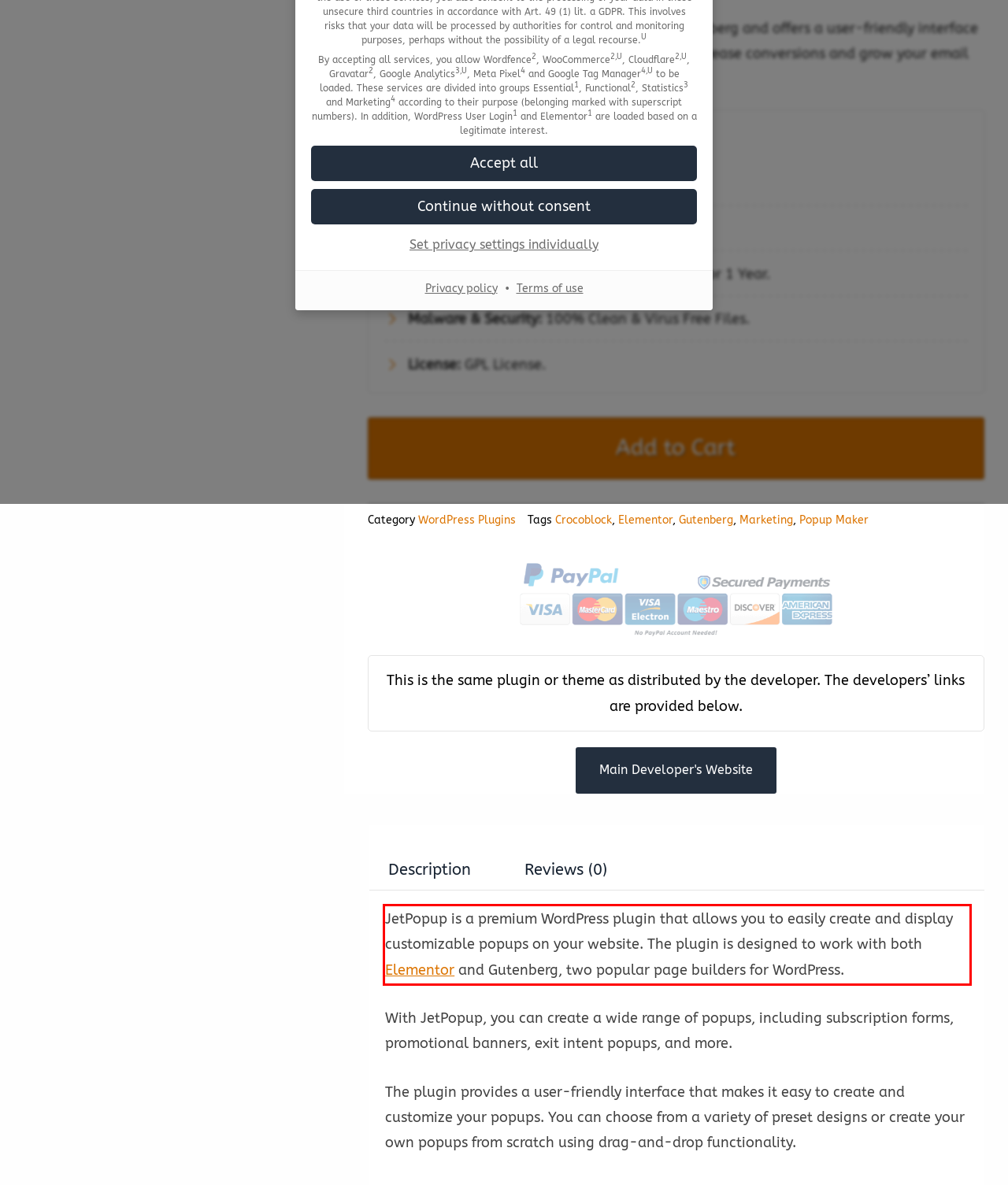Please examine the webpage screenshot containing a red bounding box and use OCR to recognize and output the text inside the red bounding box.

JetPopup is a premium WordPress plugin that allows you to easily create and display customizable popups on your website. The plugin is designed to work with both Elementor and Gutenberg, two popular page builders for WordPress.